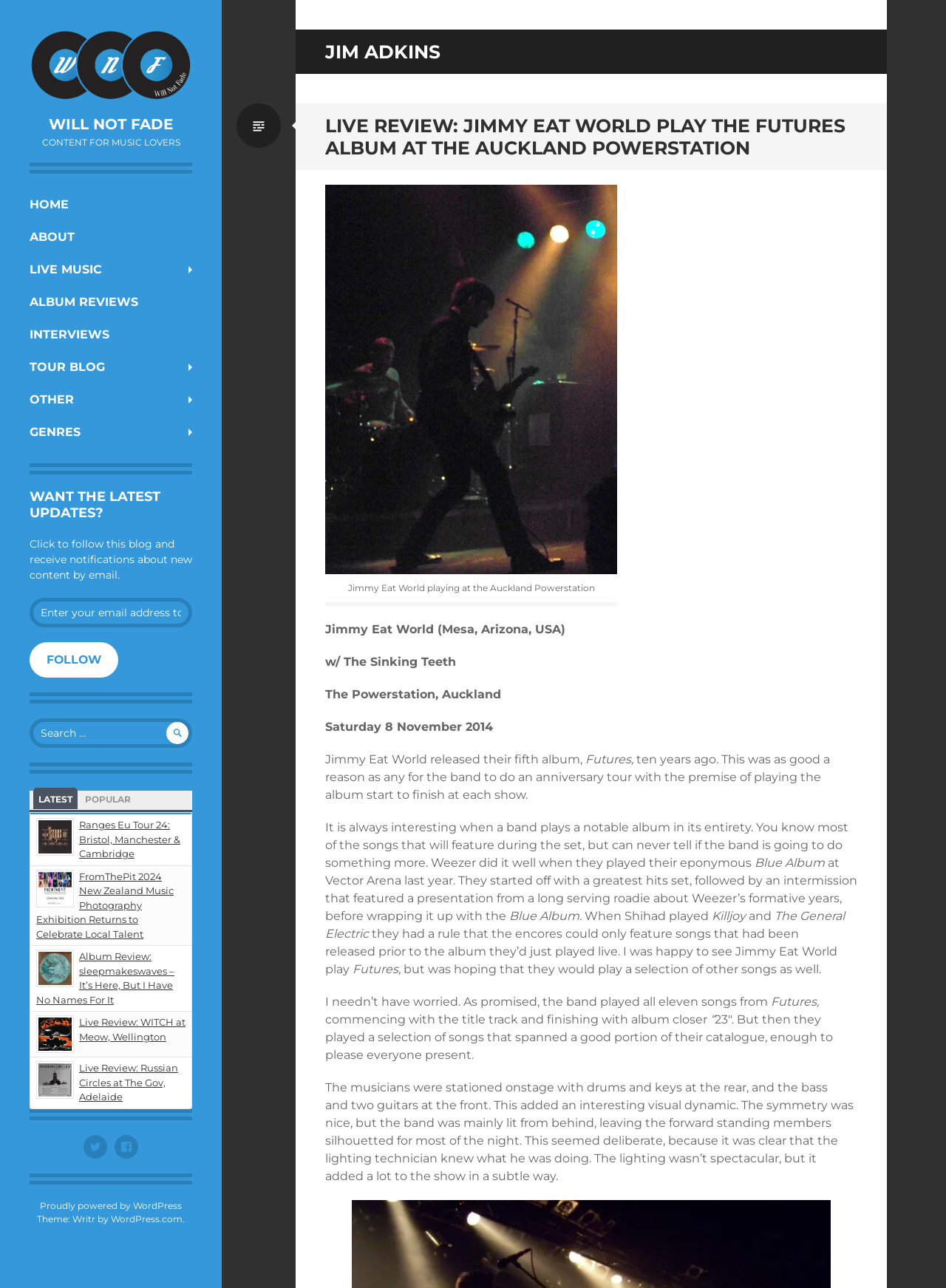Determine the bounding box coordinates of the clickable area required to perform the following instruction: "Enter email address to follow this blog". The coordinates should be represented as four float numbers between 0 and 1: [left, top, right, bottom].

[0.031, 0.464, 0.203, 0.487]